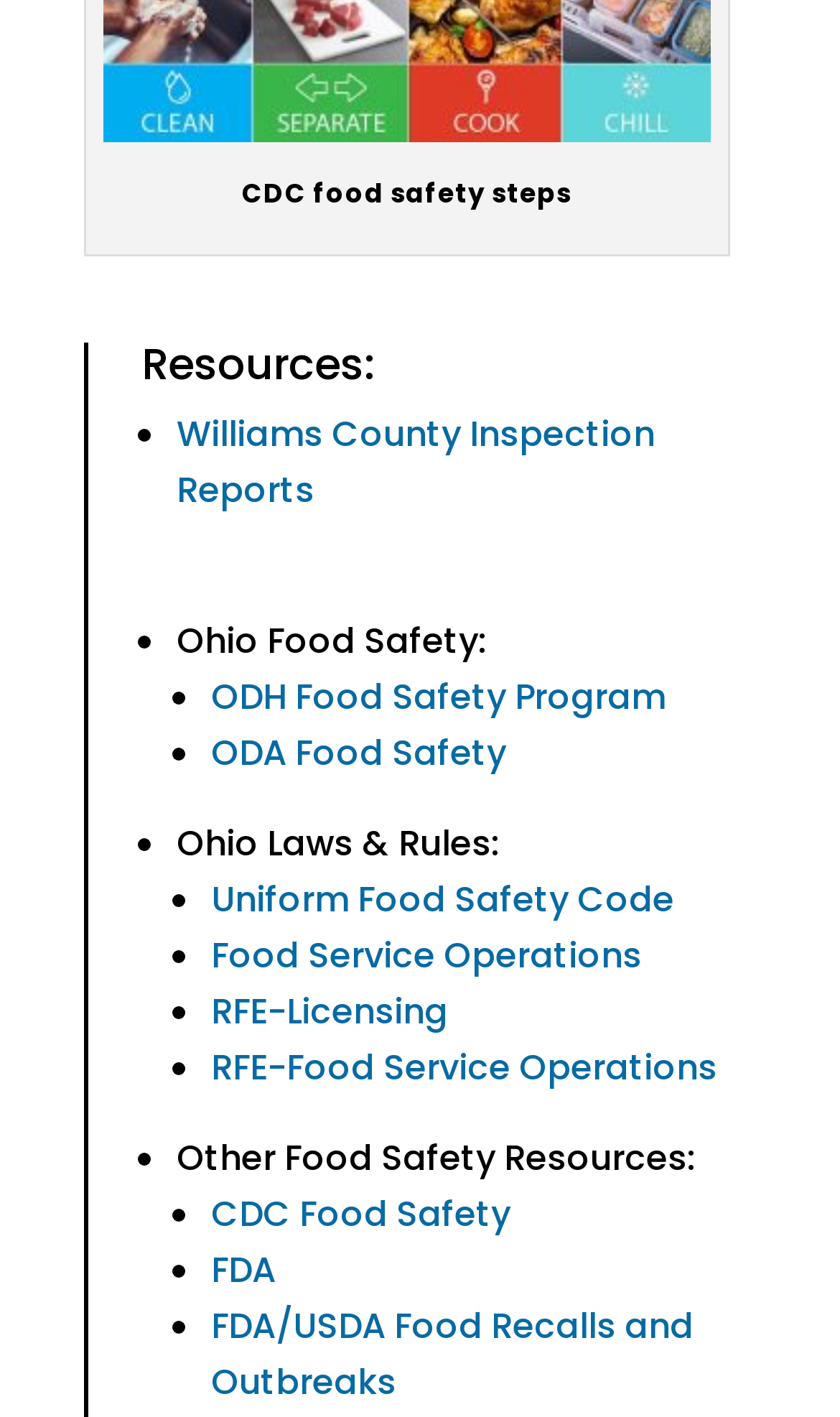Please identify the bounding box coordinates of the clickable region that I should interact with to perform the following instruction: "Explore FDA website". The coordinates should be expressed as four float numbers between 0 and 1, i.e., [left, top, right, bottom].

[0.251, 0.88, 0.328, 0.915]